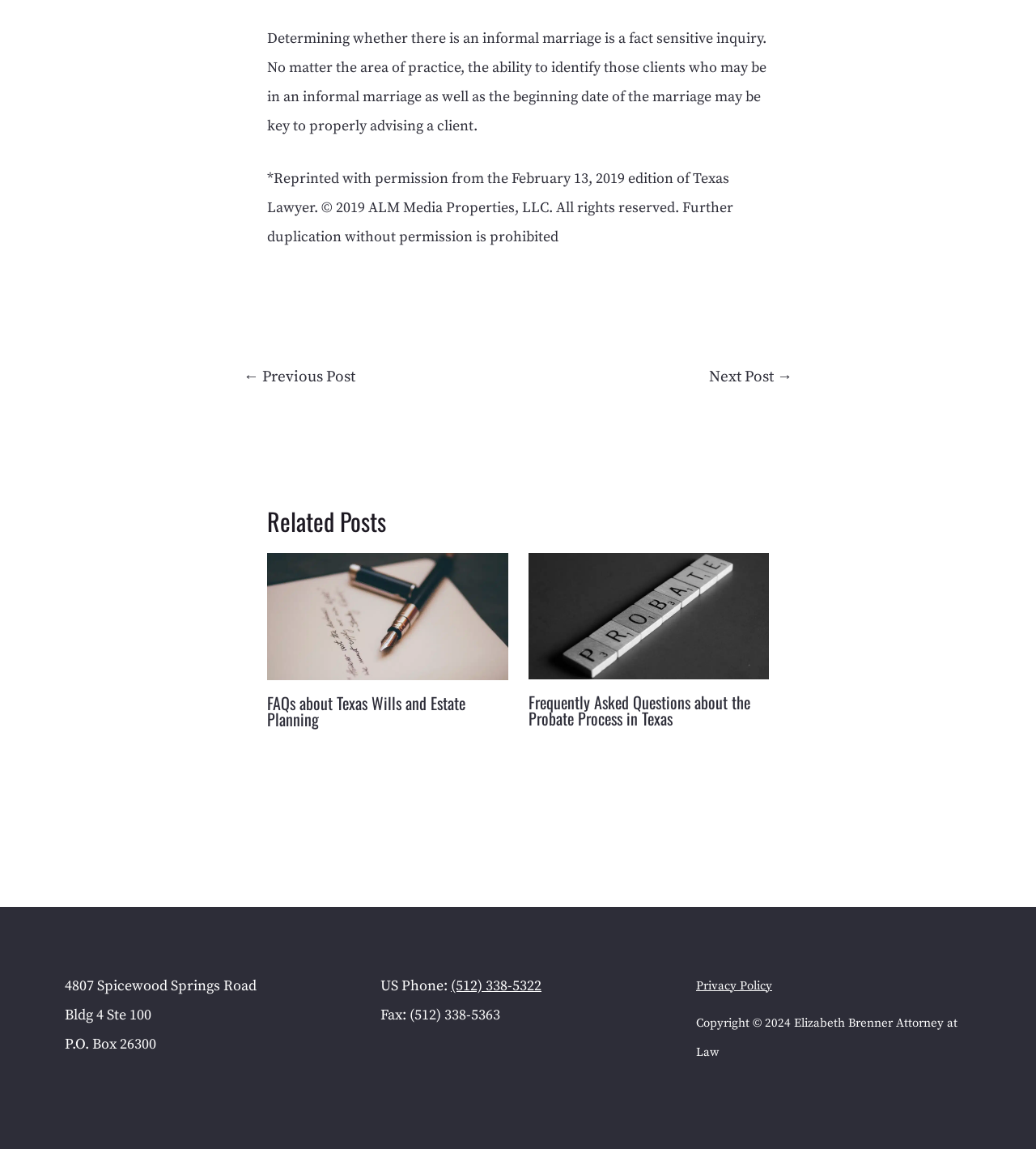Show the bounding box coordinates of the region that should be clicked to follow the instruction: "Read more about 'FAQs about Texas Wills and Estate Planning'."

[0.258, 0.528, 0.49, 0.544]